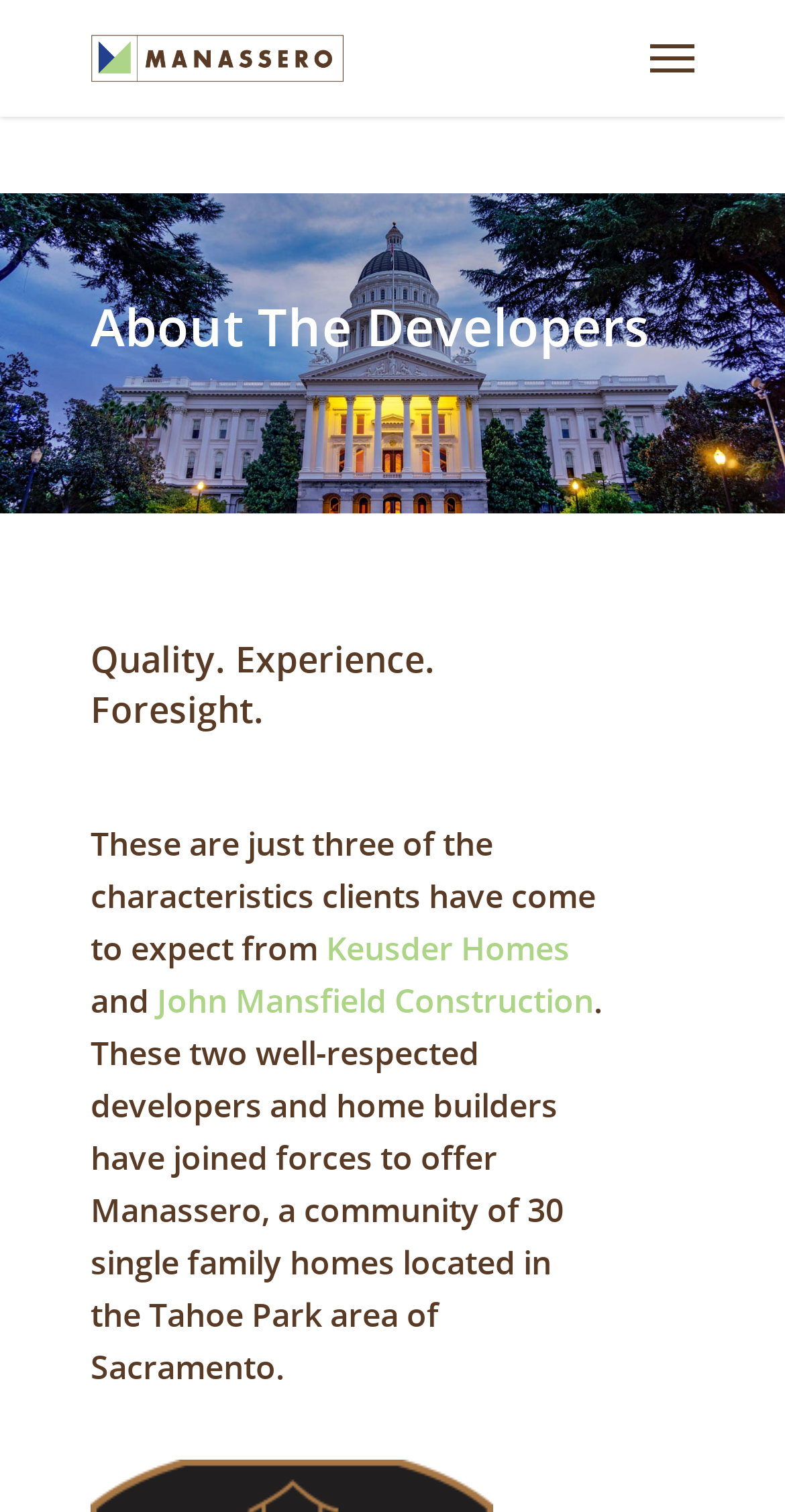How many single family homes are in the community?
Refer to the image and answer the question using a single word or phrase.

30